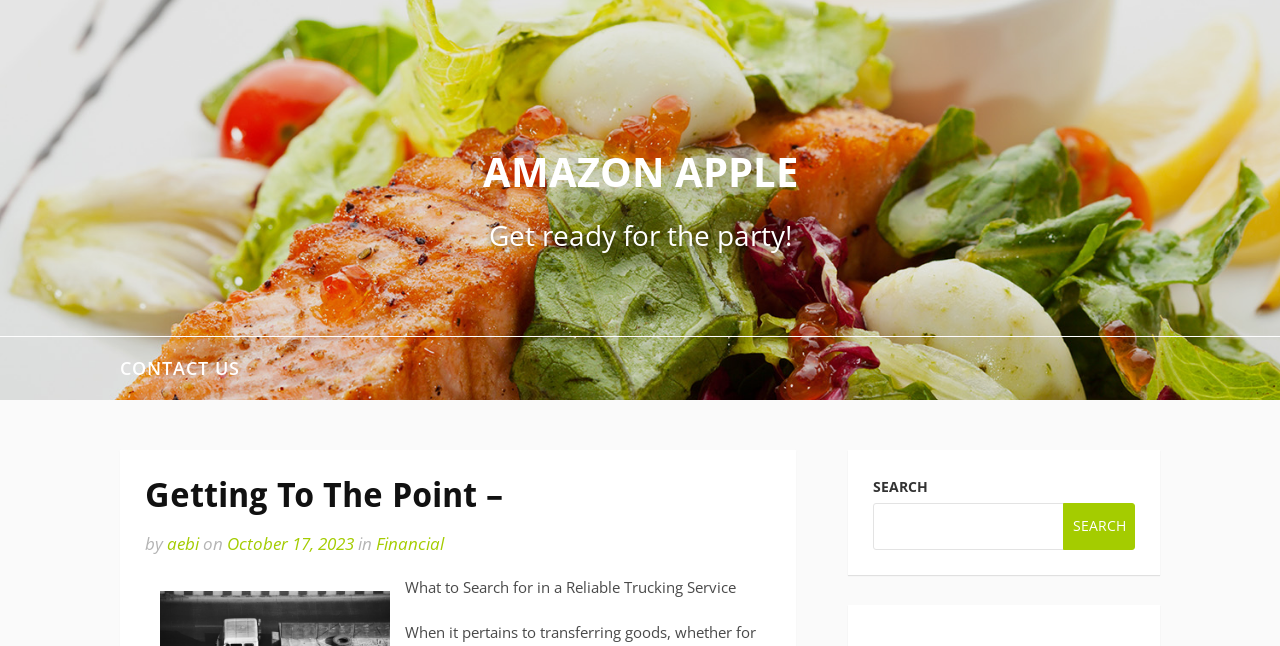What is the purpose of the search box?
Could you give a comprehensive explanation in response to this question?

I found a search box on the webpage with a label 'SEARCH' and a button 'Search'. This suggests that the purpose of the search box is to allow users to search for content within the website.